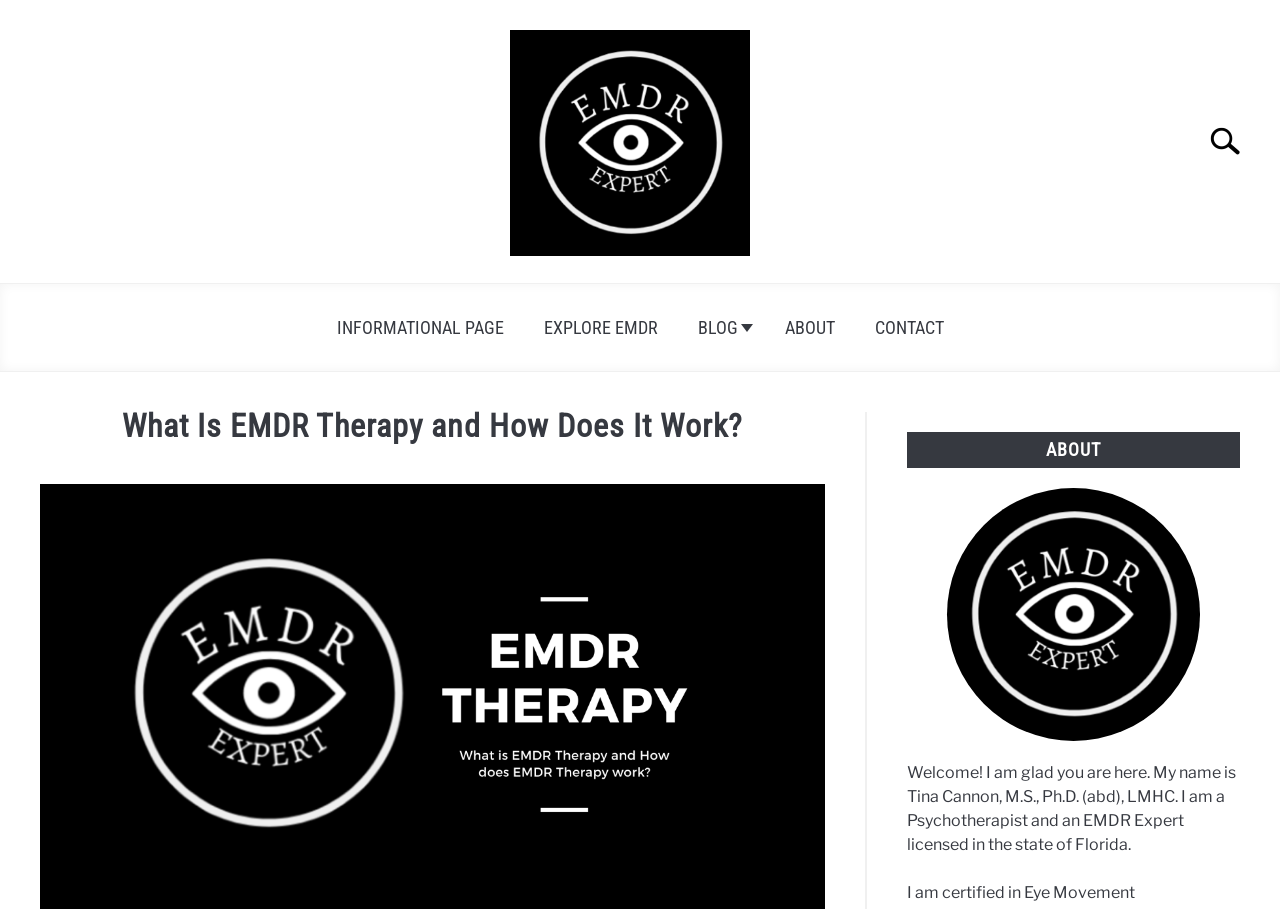Locate and extract the text of the main heading on the webpage.

What Is EMDR Therapy and How Does It Work?